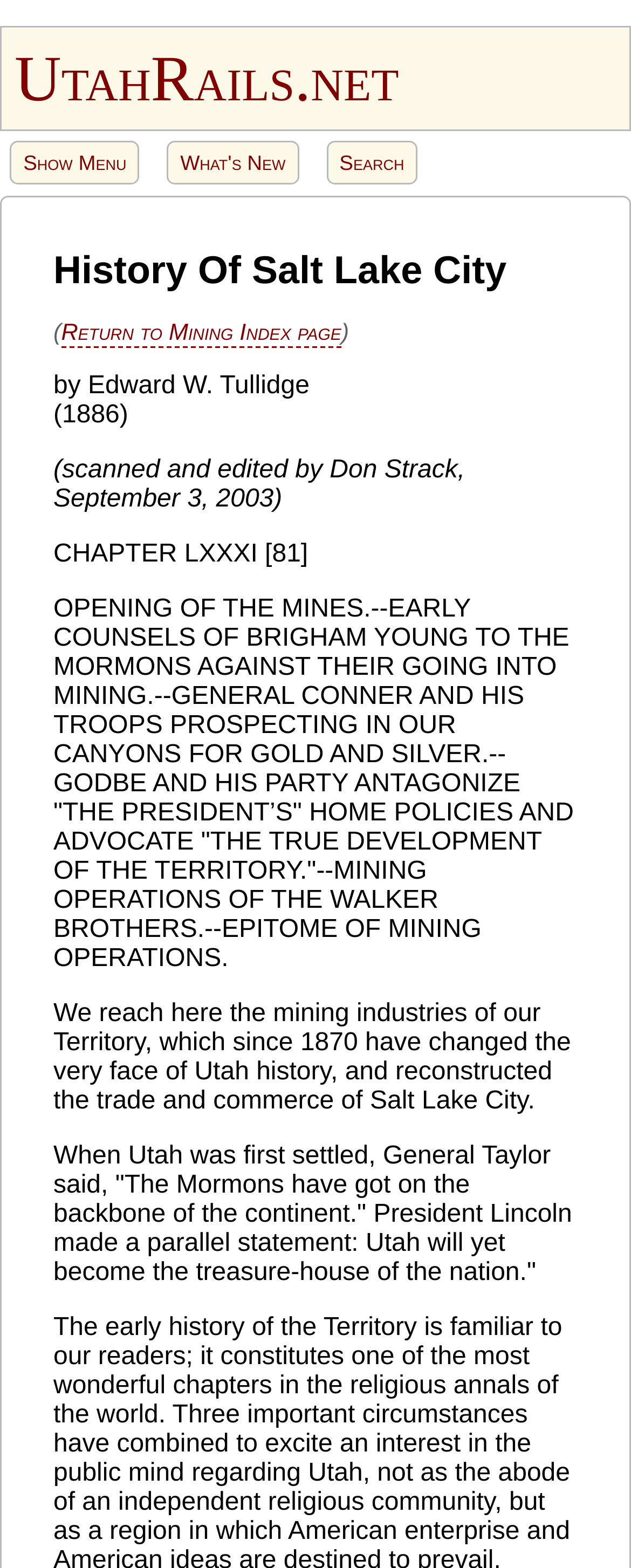Who is the author of the chapter?
Using the screenshot, give a one-word or short phrase answer.

Edward W. Tullidge